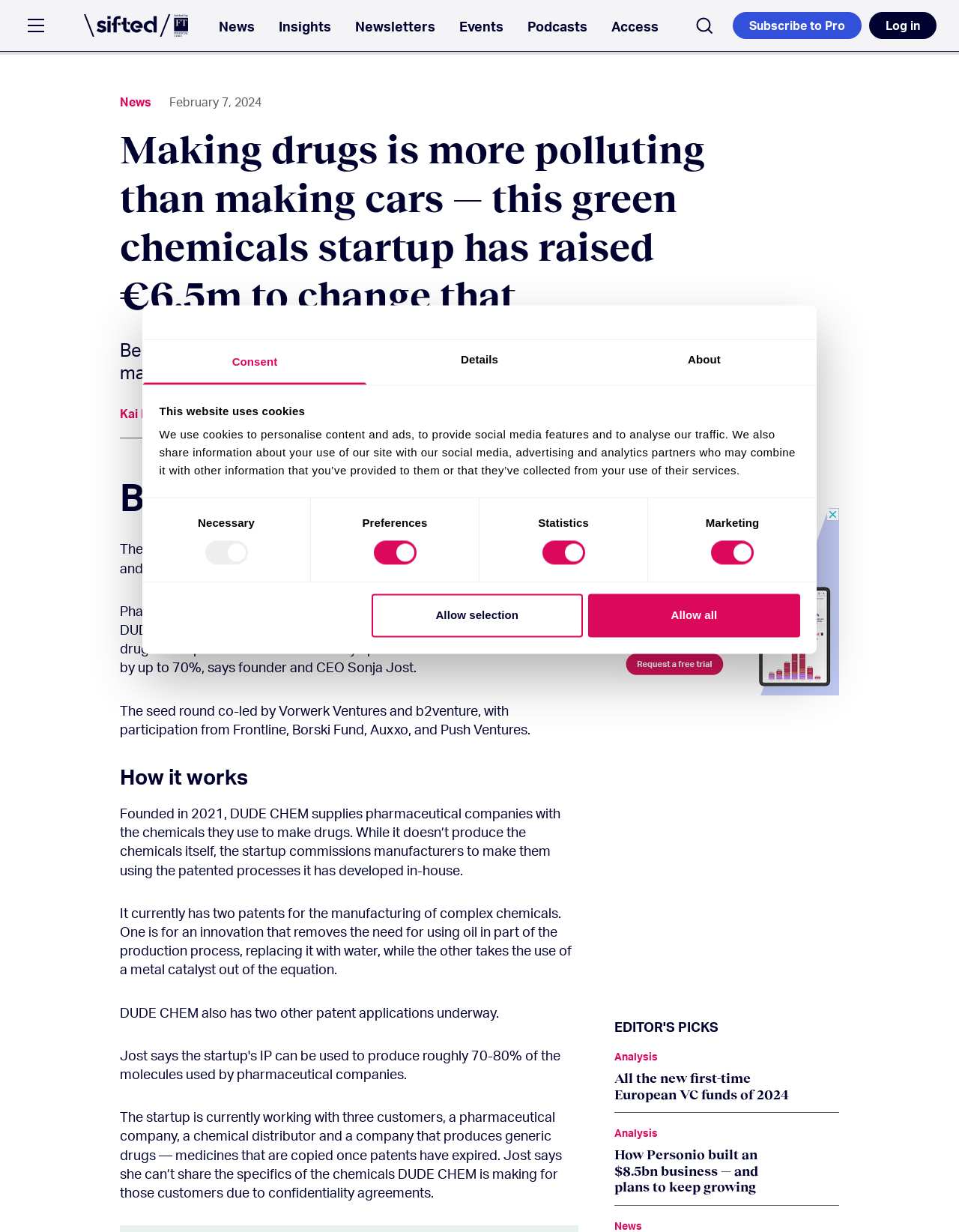Reply to the question with a single word or phrase:
How much has DUDE CHEM raised in funding?

€6.5m